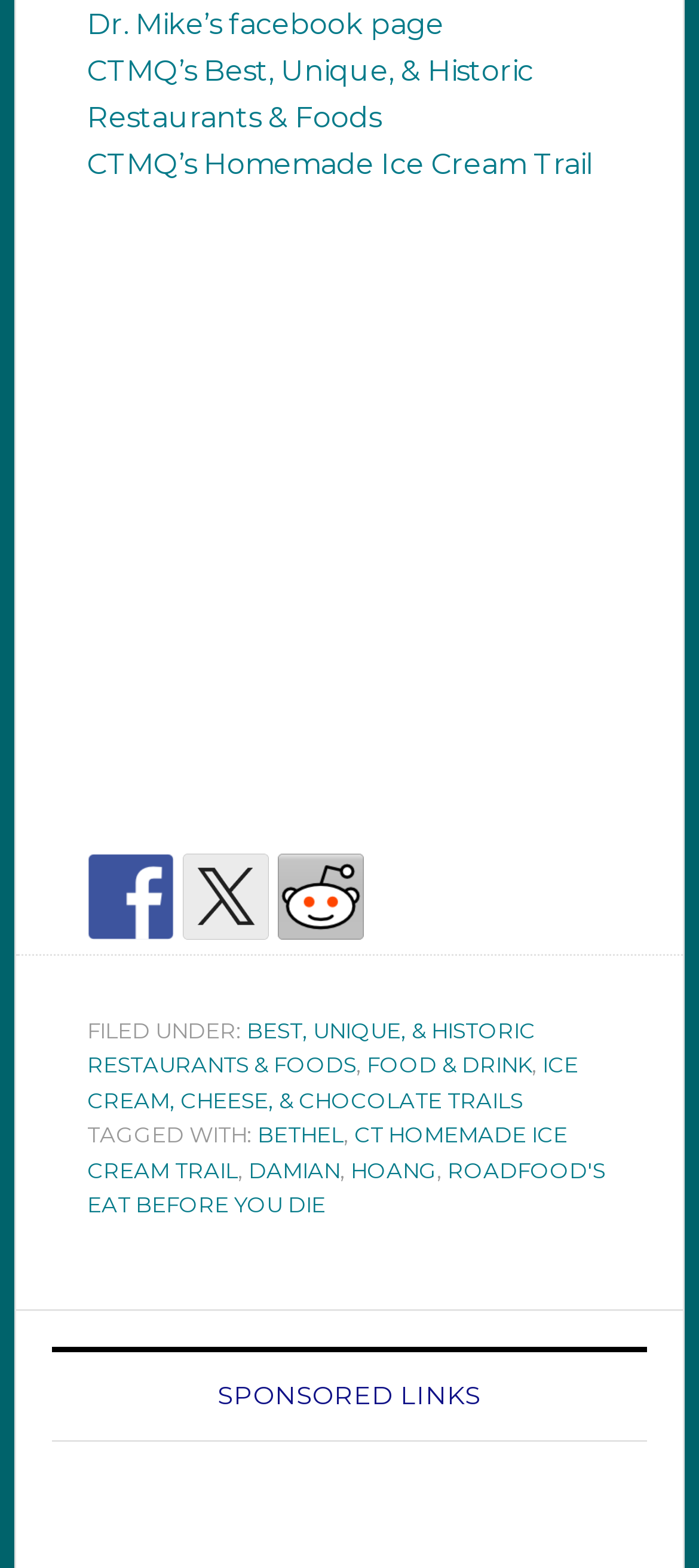Please find the bounding box coordinates of the element's region to be clicked to carry out this instruction: "Click on 'Search' button".

None